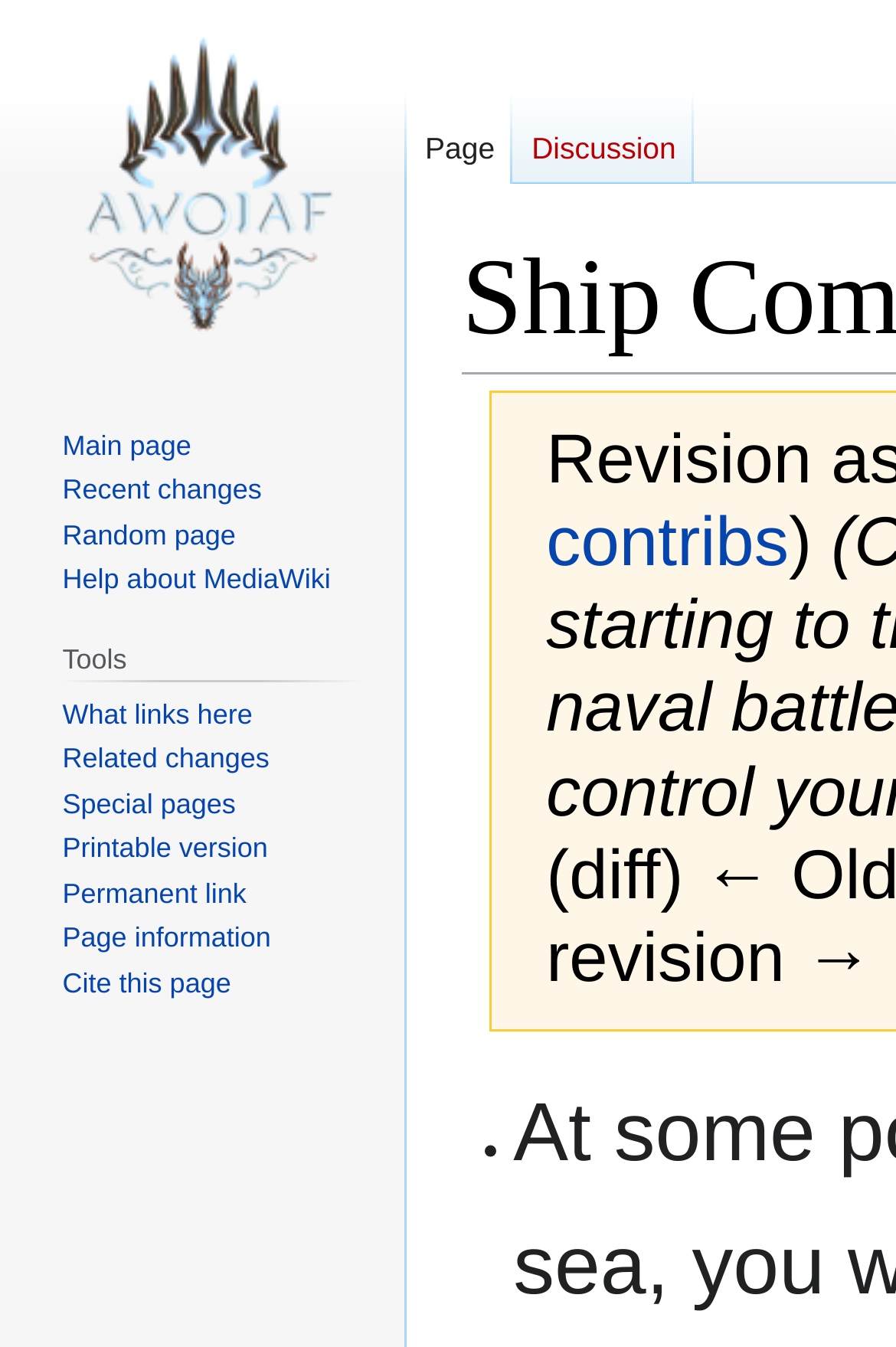What is the shortcut key for the 'Page' link?
Based on the visual content, answer with a single word or a brief phrase.

Alt+c